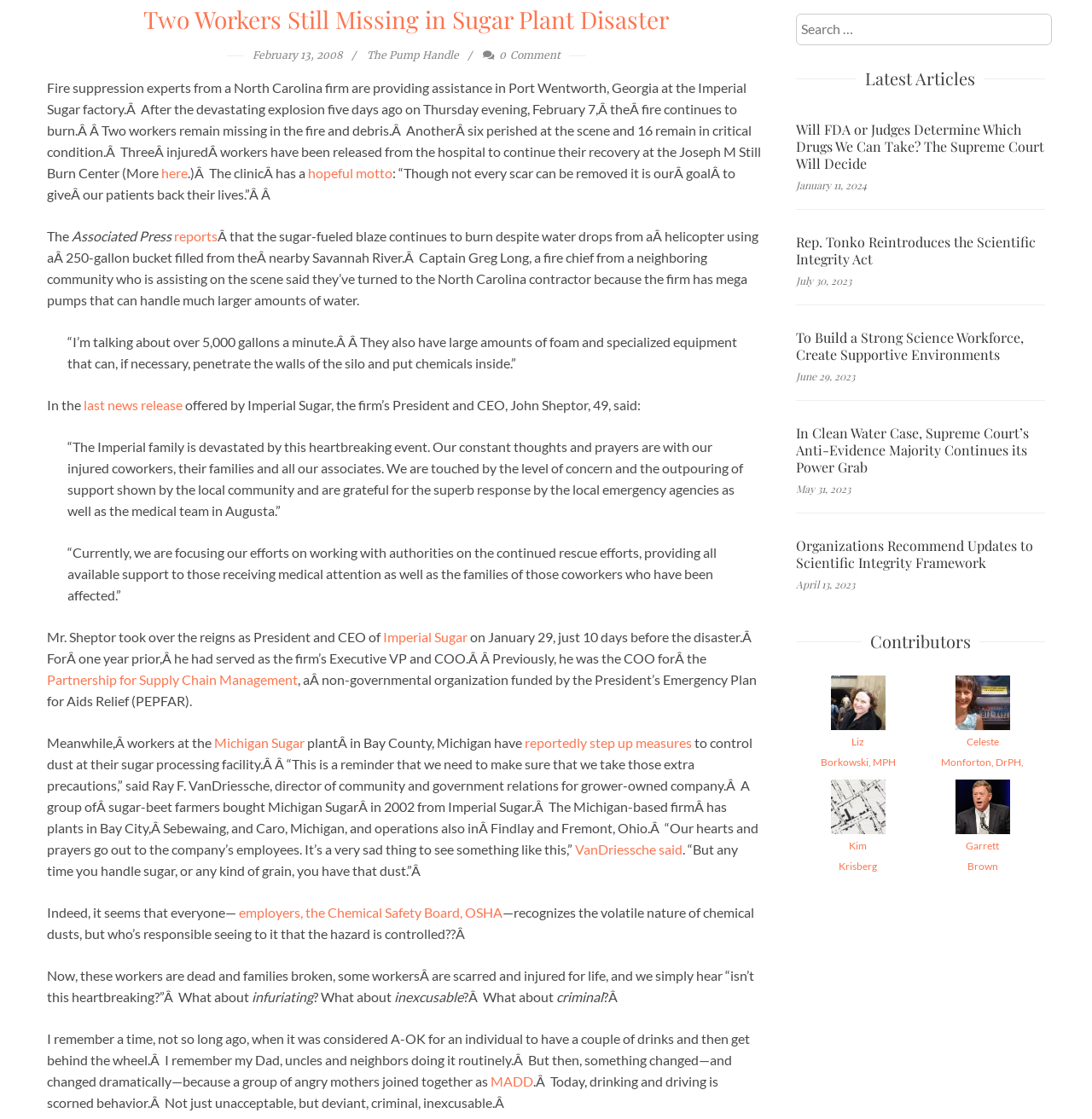Identify the bounding box coordinates for the UI element described as follows: Liz Borkowski, MPH. Use the format (top-left x, top-left y, bottom-right x, bottom-right y) and ensure all values are floating point numbers between 0 and 1.

[0.751, 0.657, 0.82, 0.687]